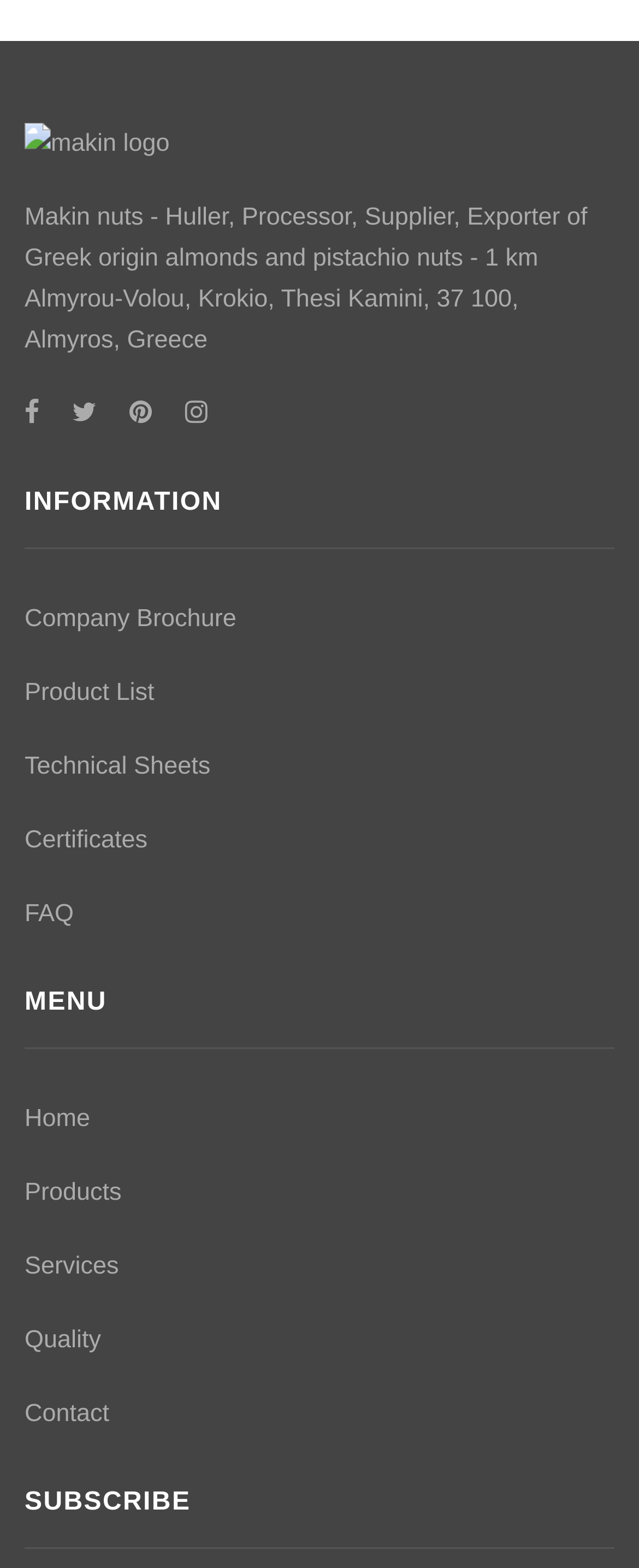Please specify the bounding box coordinates of the region to click in order to perform the following instruction: "View company brochure".

[0.038, 0.386, 0.37, 0.404]